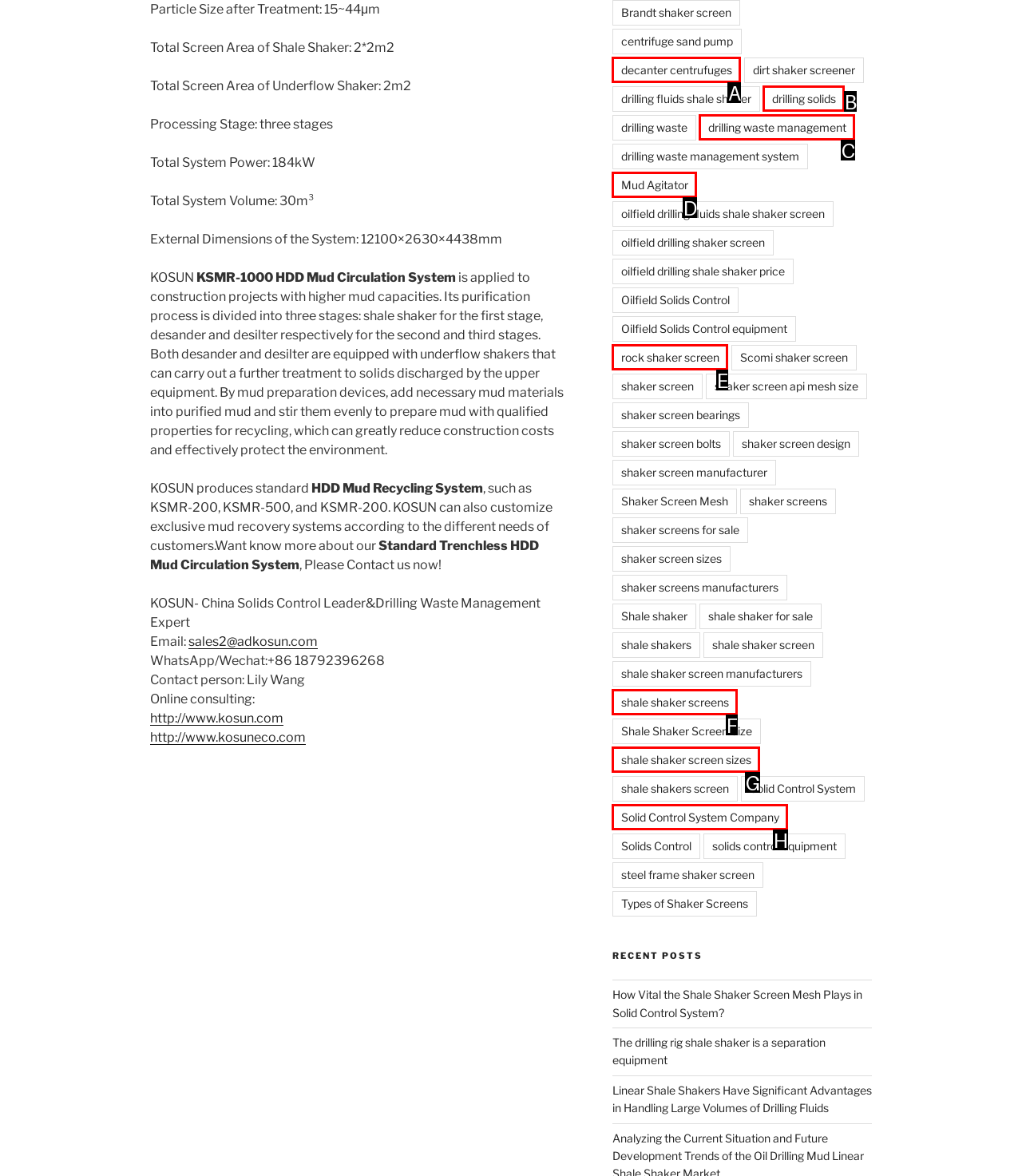From the provided options, which letter corresponds to the element described as: Most popular
Answer with the letter only.

None